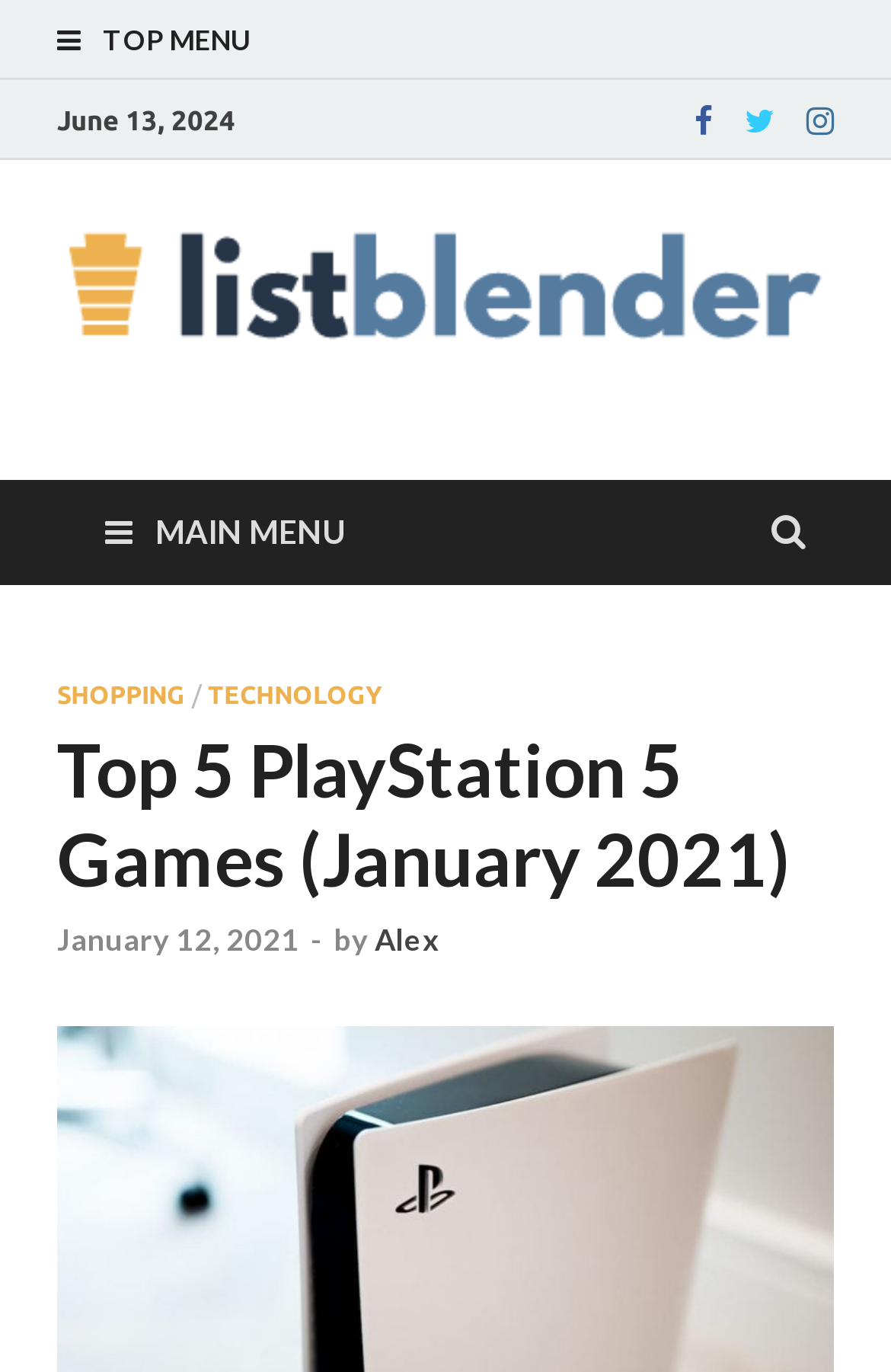Provide the bounding box coordinates of the HTML element described as: "Facebook". The bounding box coordinates should be four float numbers between 0 and 1, i.e., [left, top, right, bottom].

[0.767, 0.072, 0.813, 0.102]